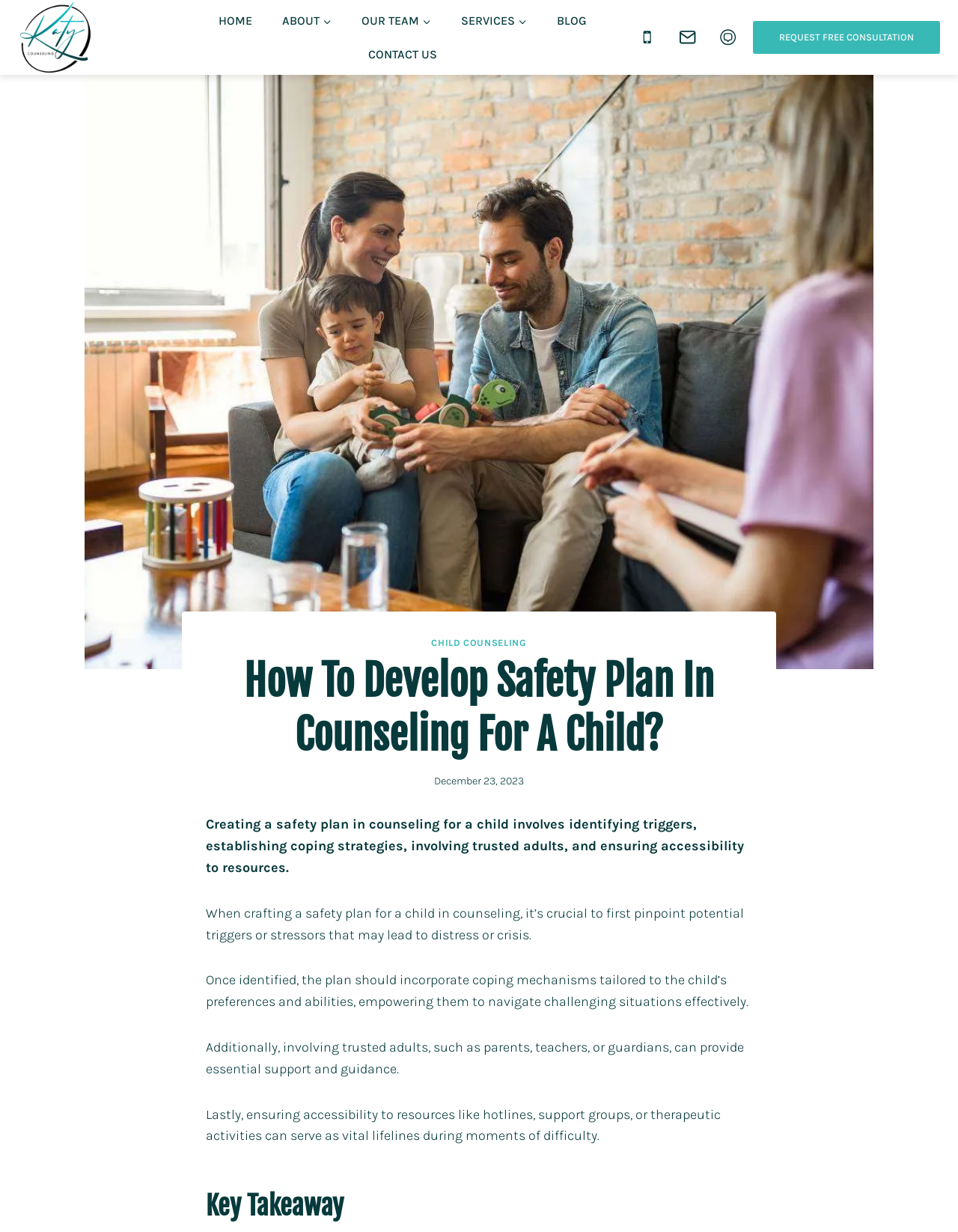Show the bounding box coordinates for the HTML element described as: "alt="Katy Counseling"".

[0.019, 0.0, 0.097, 0.061]